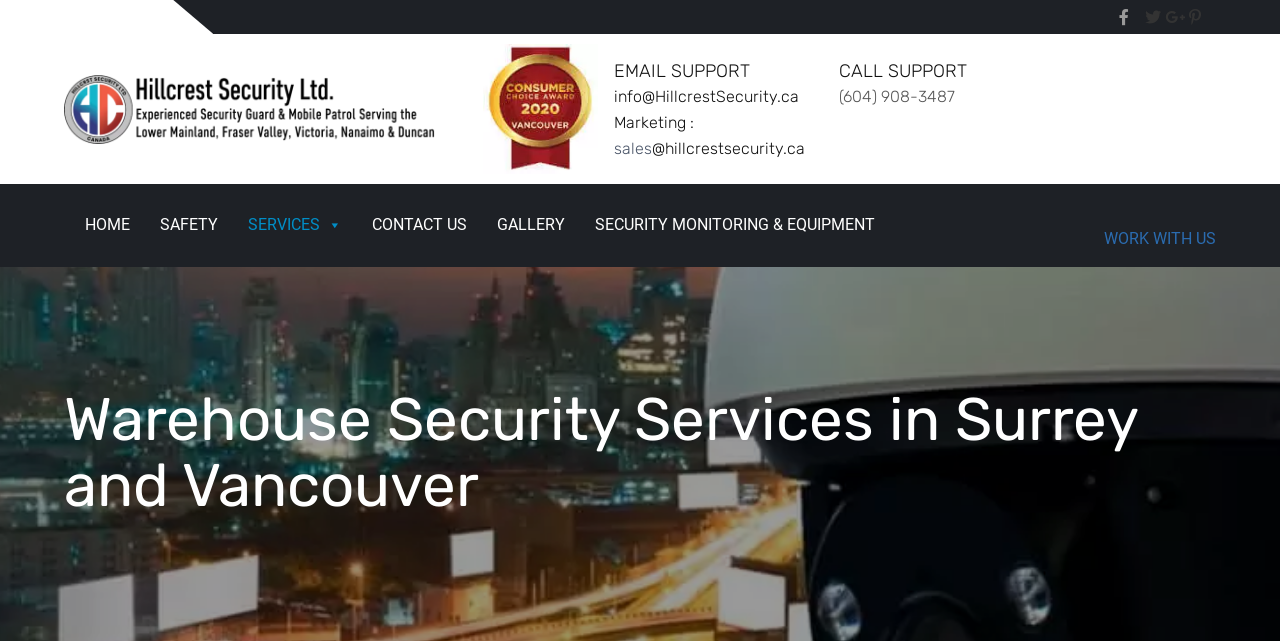Using the provided element description: "alt="Security Service"", identify the bounding box coordinates. The coordinates should be four floats between 0 and 1 in the order [left, top, right, bottom].

[0.05, 0.116, 0.34, 0.224]